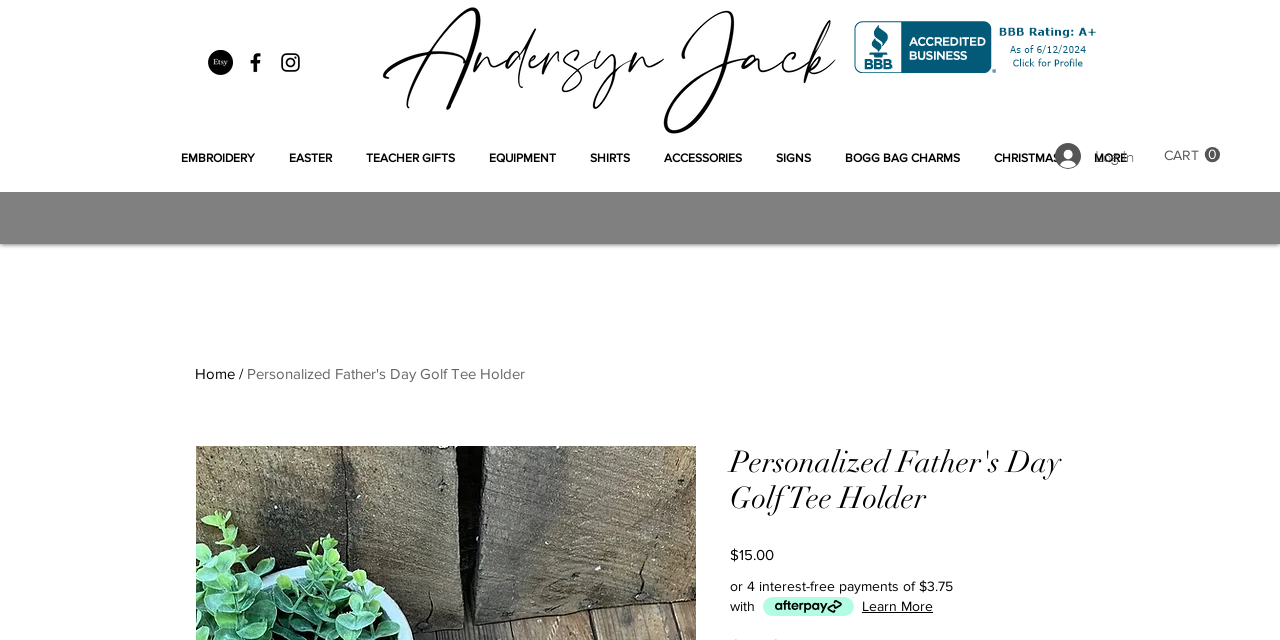Please extract and provide the main headline of the webpage.

Personalized Father's Day Golf Tee Holder